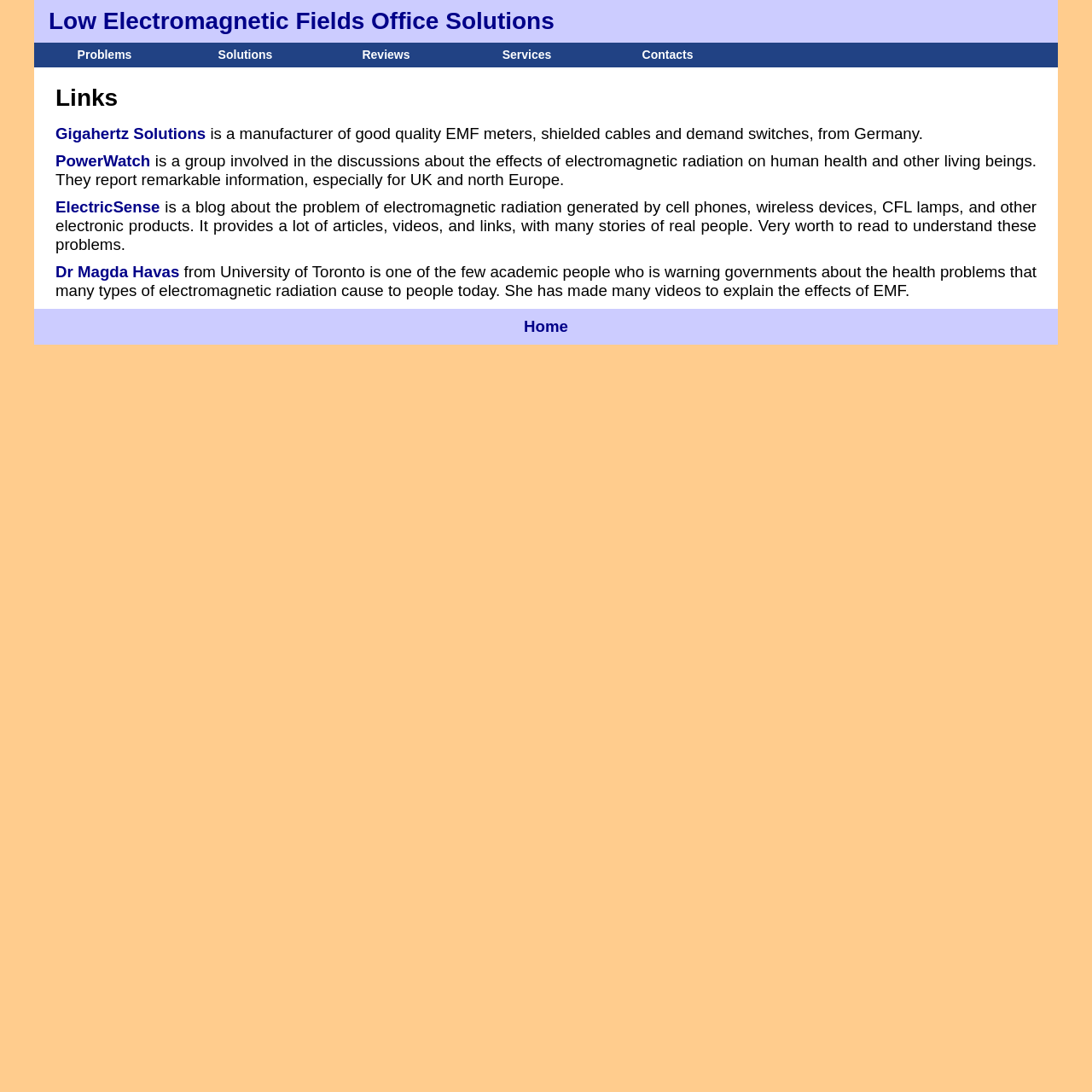What is the name of the office solutions website?
From the image, provide a succinct answer in one word or a short phrase.

Low Electromagnetic Fields Office Solutions